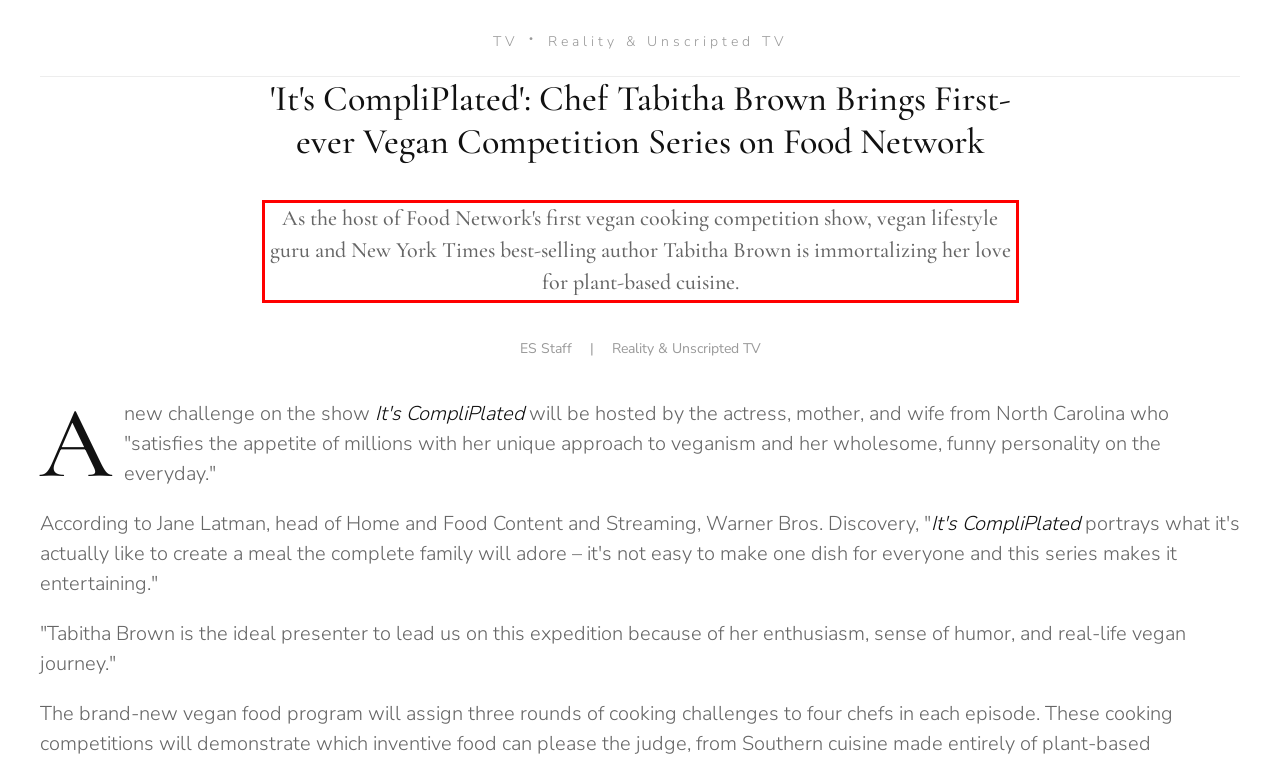Review the webpage screenshot provided, and perform OCR to extract the text from the red bounding box.

As the host of Food Network's first vegan cooking competition show, vegan lifestyle guru and New York Times best-selling author Tabitha Brown is immortalizing her love for plant-based cuisine.